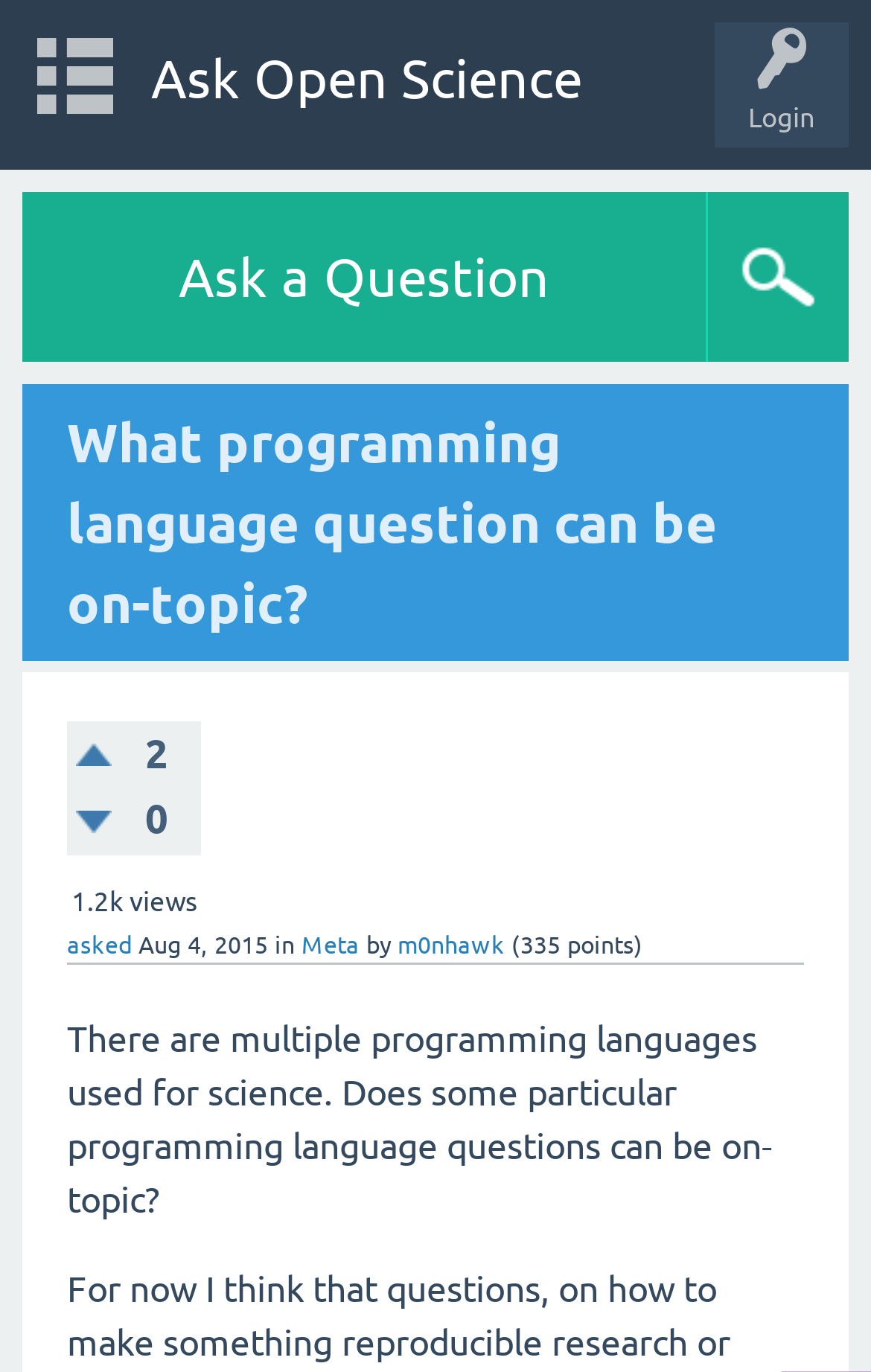Using the given description, provide the bounding box coordinates formatted as (top-left x, top-left y, bottom-right x, bottom-right y), with all values being floating point numbers between 0 and 1. Description: Meta

[0.346, 0.673, 0.413, 0.699]